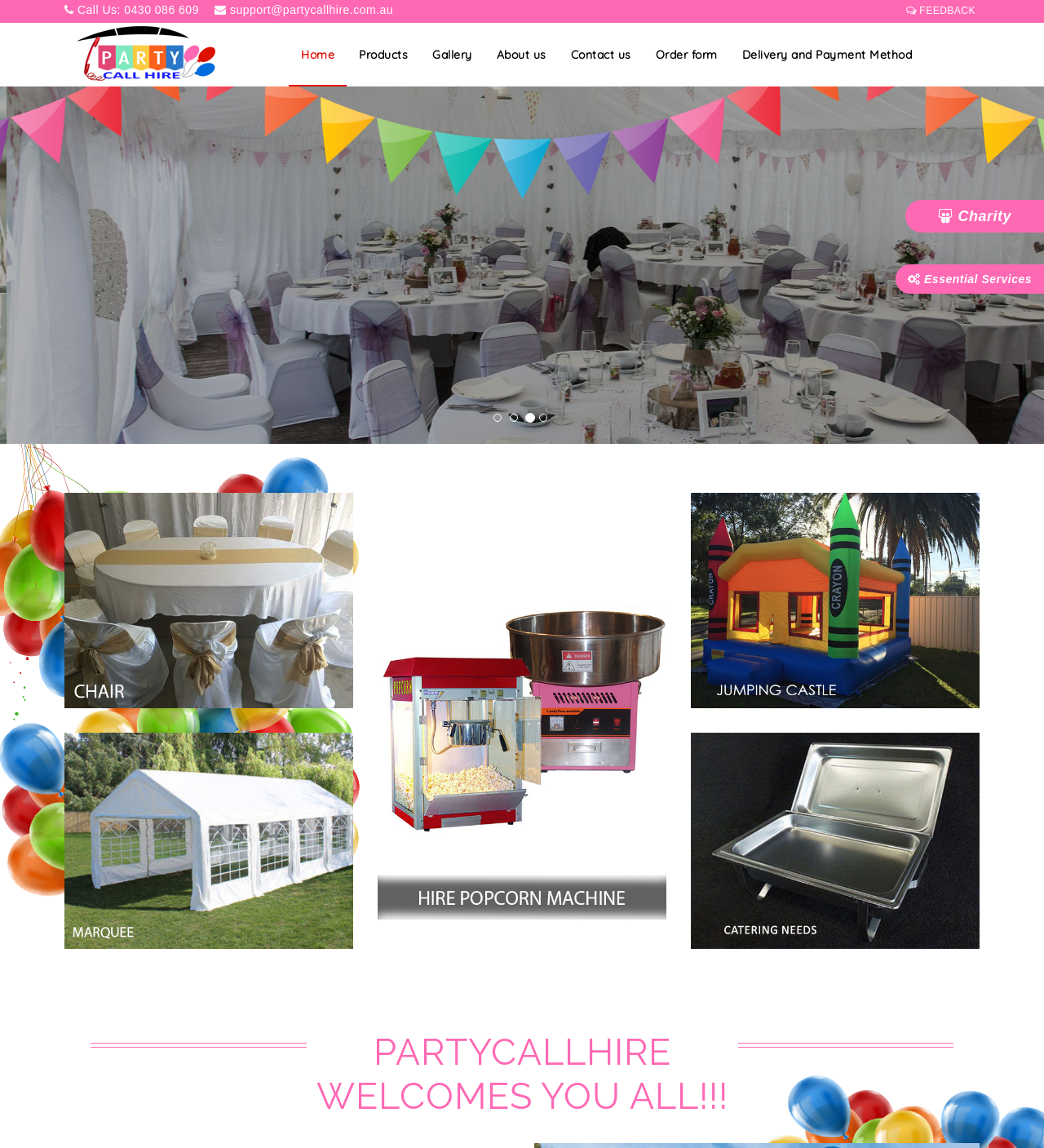Use a single word or phrase to answer the question: How many main navigation links are there?

9